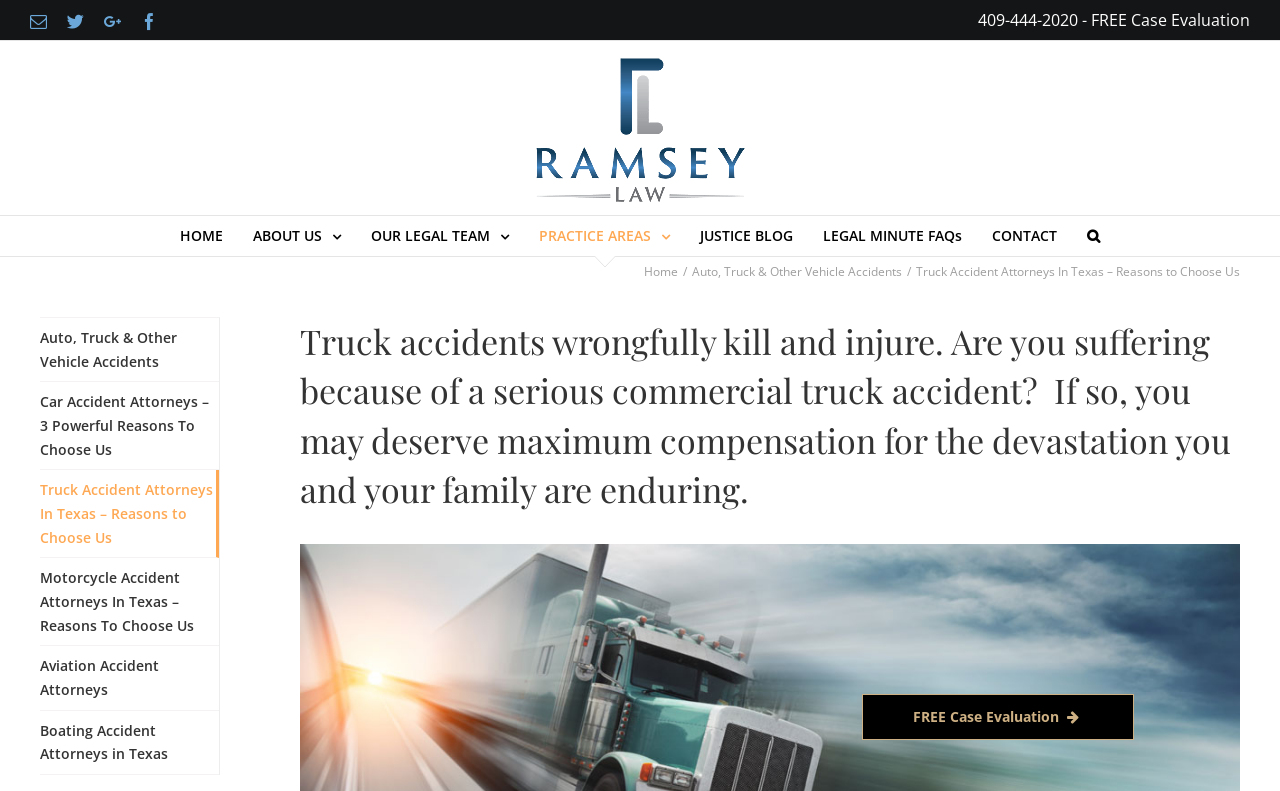Please provide a comprehensive response to the question based on the details in the image: What is the phone number for a free case evaluation?

I found the phone number by looking at the link with the text '409-444-2020 - FREE Case Evaluation' which is located at the top right corner of the webpage.